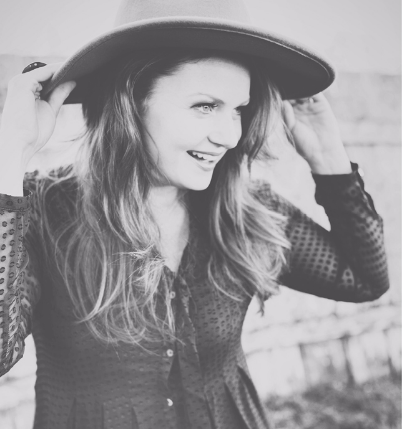Offer a detailed narrative of the scene depicted in the image.

The image features a joyful woman wearing a stylish wide-brim hat, engaging in a playful moment as she adjusts it with both hands. She has long, flowing hair and is smiling, exuding confidence and warmth. The background appears softly blurred, enhancing her vibrant presence. This image embodies the spirit of empowerment and personal expression, aligning well with the mission of Ashley Burnett, a women's leadership and empowerment coach. With over 15 years of experience, she is dedicated to helping women embrace their leadership potential and reclaim their creative power. The overall tone of the image reflects the essence of self-love and the transformative journey of women stepping into their authentic selves.